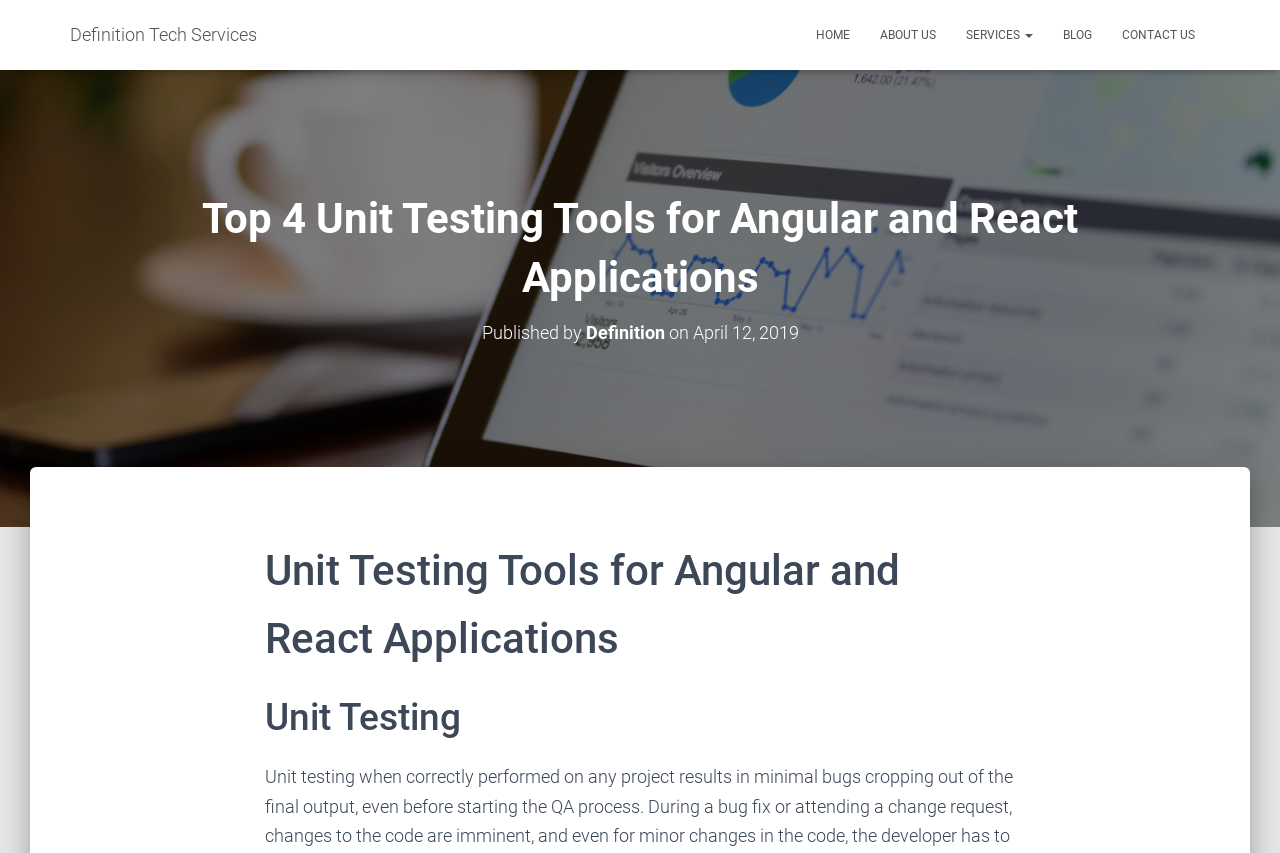Based on the element description "Definition Tech Services", predict the bounding box coordinates of the UI element.

[0.043, 0.012, 0.212, 0.07]